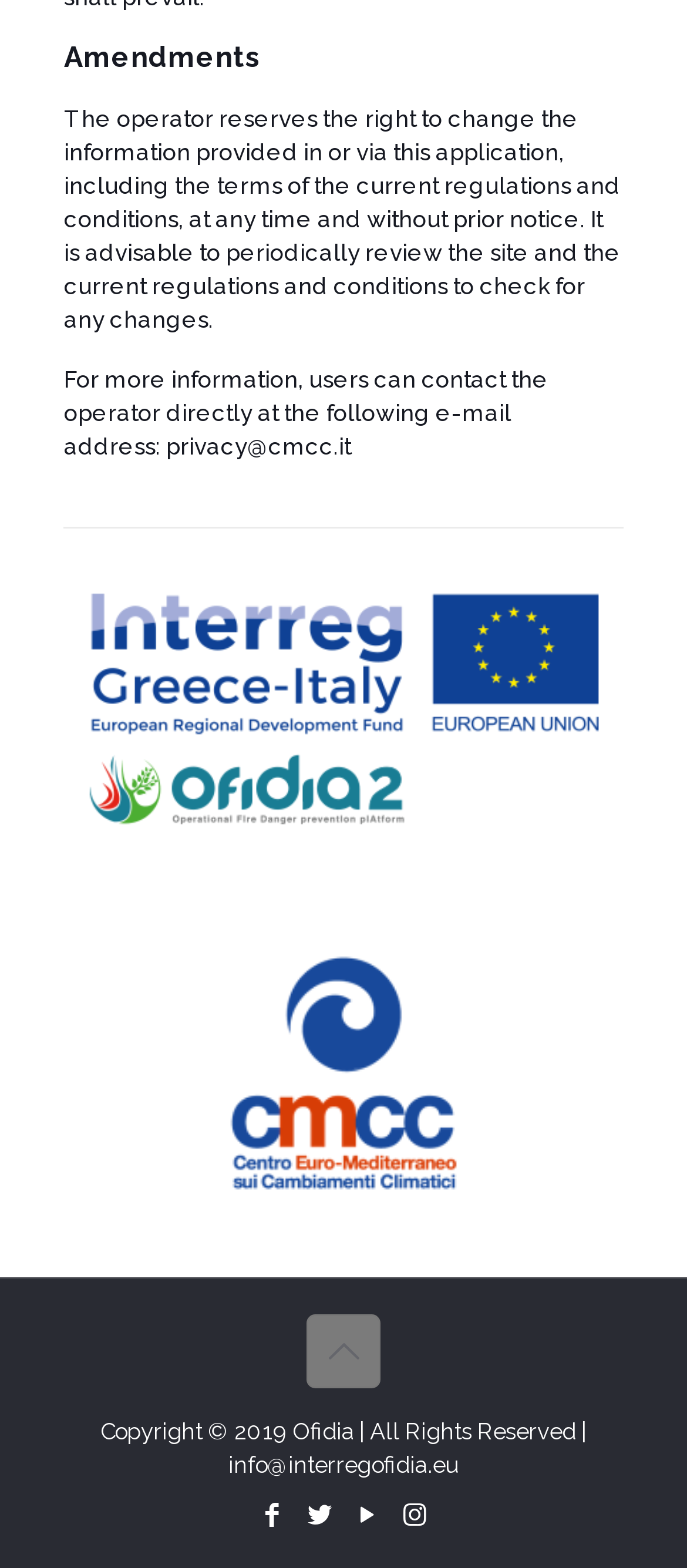What is the copyright year of Ofidia?
Using the image as a reference, answer the question with a short word or phrase.

2019